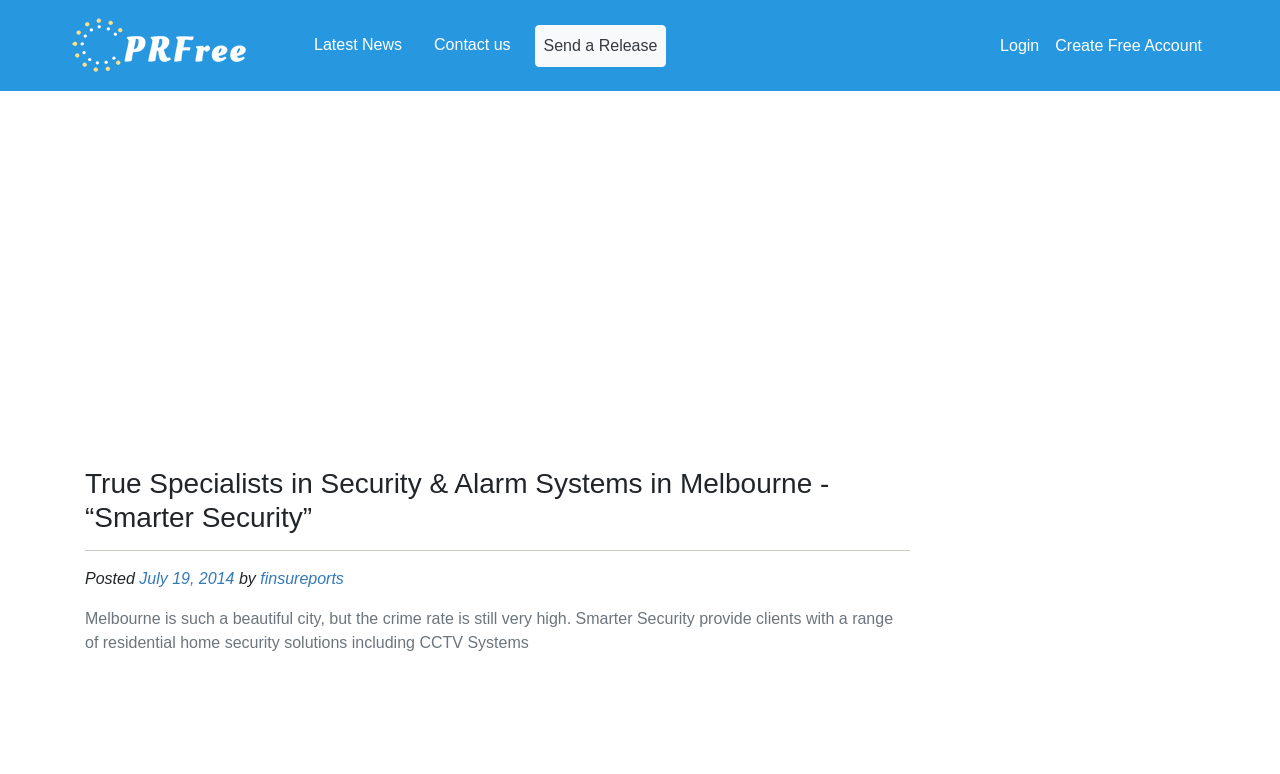What type of system is mentioned in the article?
Using the visual information, answer the question in a single word or phrase.

CCTV Systems